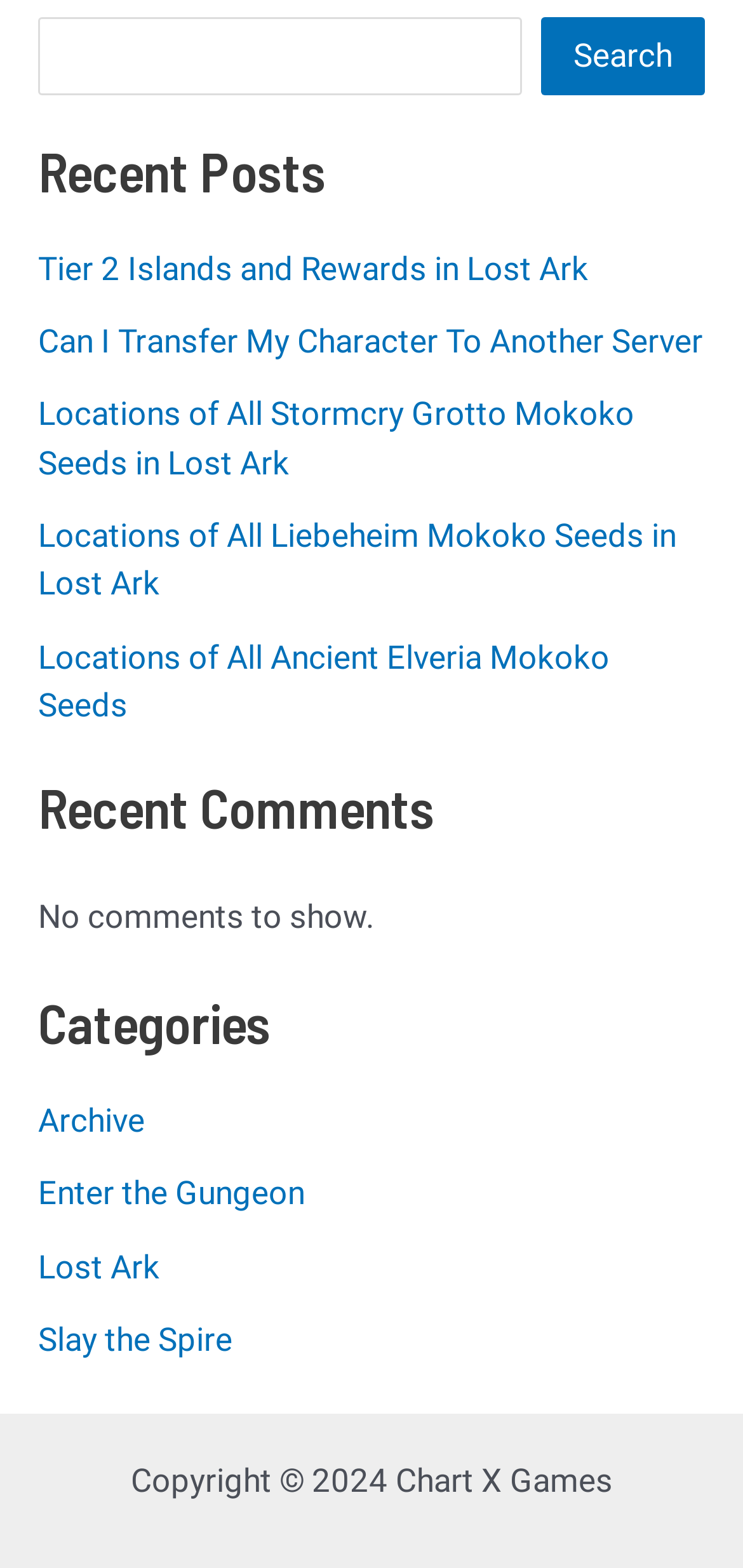What is the category of the post 'Tier 2 Islands and Rewards in Lost Ark'?
Provide a concise answer using a single word or phrase based on the image.

Lost Ark